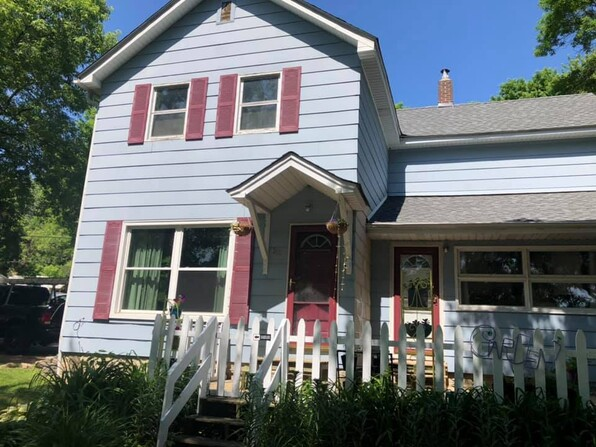What is the purpose of A Brush of Color Inc?
Please provide a comprehensive and detailed answer to the question.

According to the caption, A Brush of Color Inc is a local contractor that provides high-quality painting services, which implies that their purpose is to beautify homes.